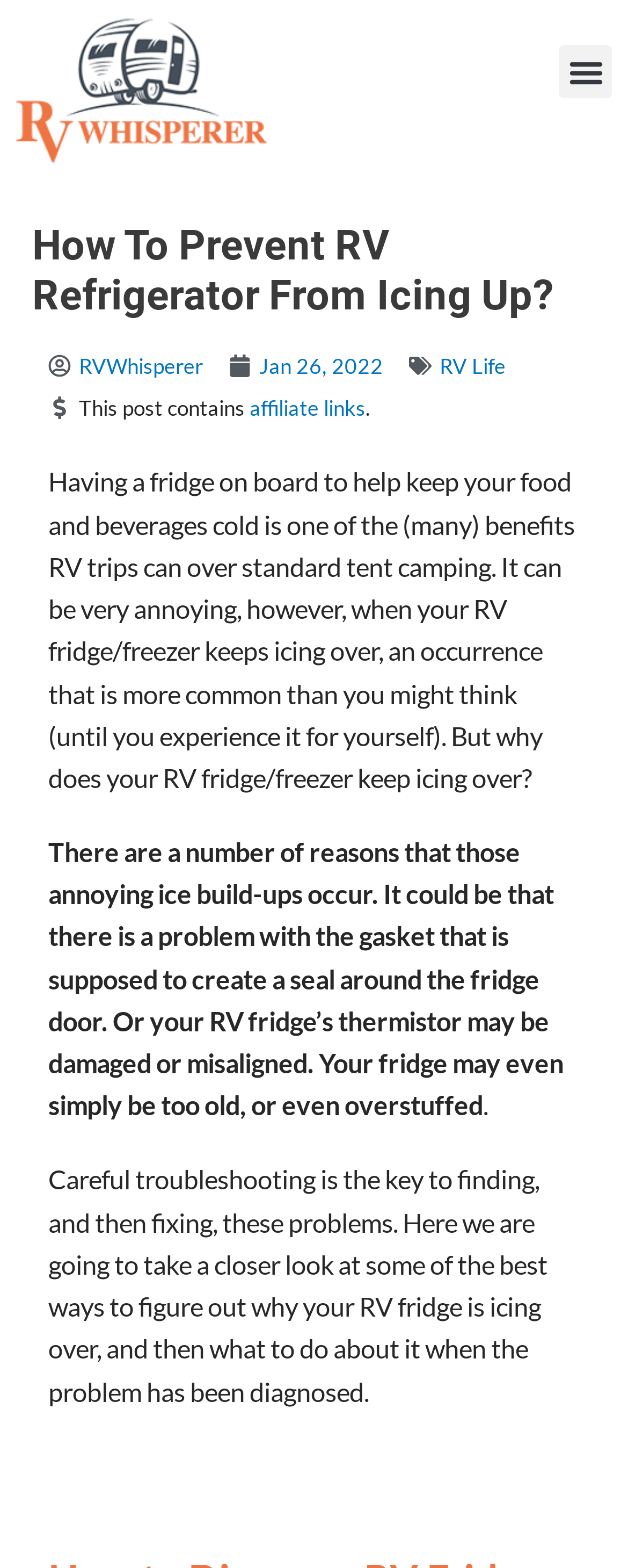Offer a detailed account of what is visible on the webpage.

The webpage is about preventing RV refrigerators from icing up, with a focus on troubleshooting and fixing the problem. At the top left, there is a link to an unknown destination. On the top right, a menu toggle button is located, which is not expanded. Below the menu toggle button, there is a header section that spans almost the entire width of the page. Within this section, a heading "How To Prevent RV Refrigerator From Icing Up?" is prominently displayed. 

To the right of the heading, there are three links: "RVWhisperer", "Jan 26, 2022", and "RV Life". The "Jan 26, 2022" link has a time element associated with it. Below these links, there is a paragraph of text that mentions affiliate links. 

The main content of the webpage starts below this section, with a block of text that discusses the benefits of having a fridge on board during RV trips and the annoyance of ice build-ups. This text is followed by two more paragraphs that explain the reasons behind ice build-ups, such as problems with the gasket or thermistor, and the importance of careful troubleshooting to fix these problems. 

At the bottom of the page, there is a small image related to preventing RV refrigerators from icing over, centered horizontally.